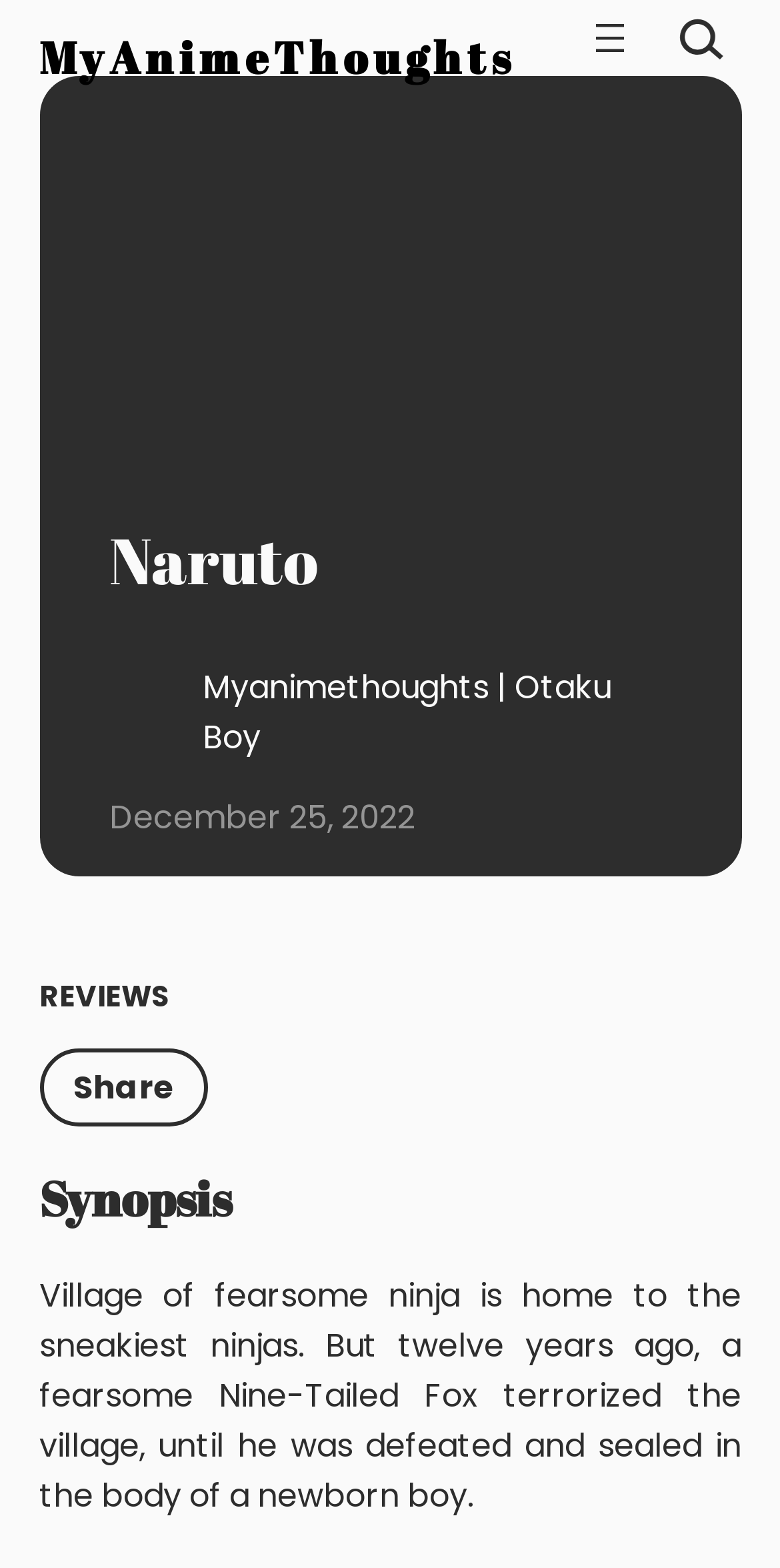Use a single word or phrase to answer the question:
What is the topic of the synopsis?

Village of ninjas